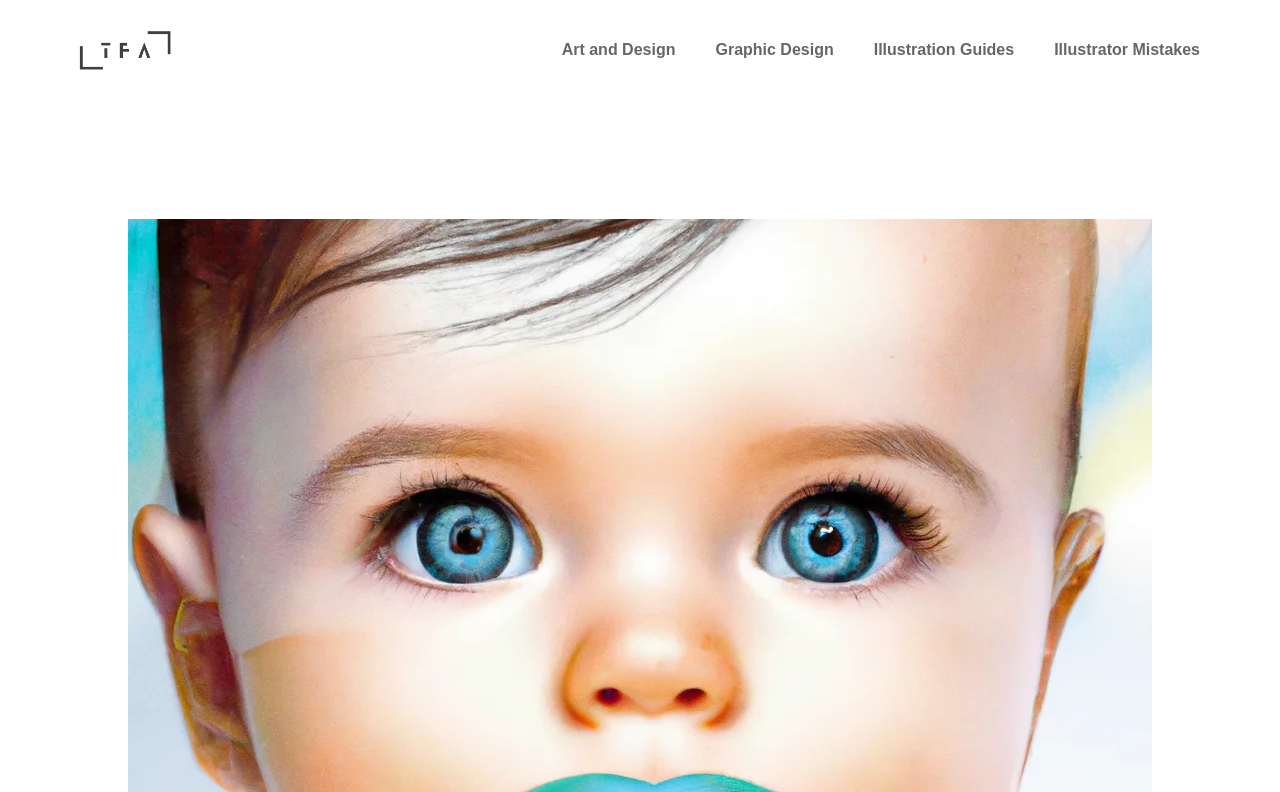What is the name of the website?
Based on the visual content, answer with a single word or a brief phrase.

Treesforanja